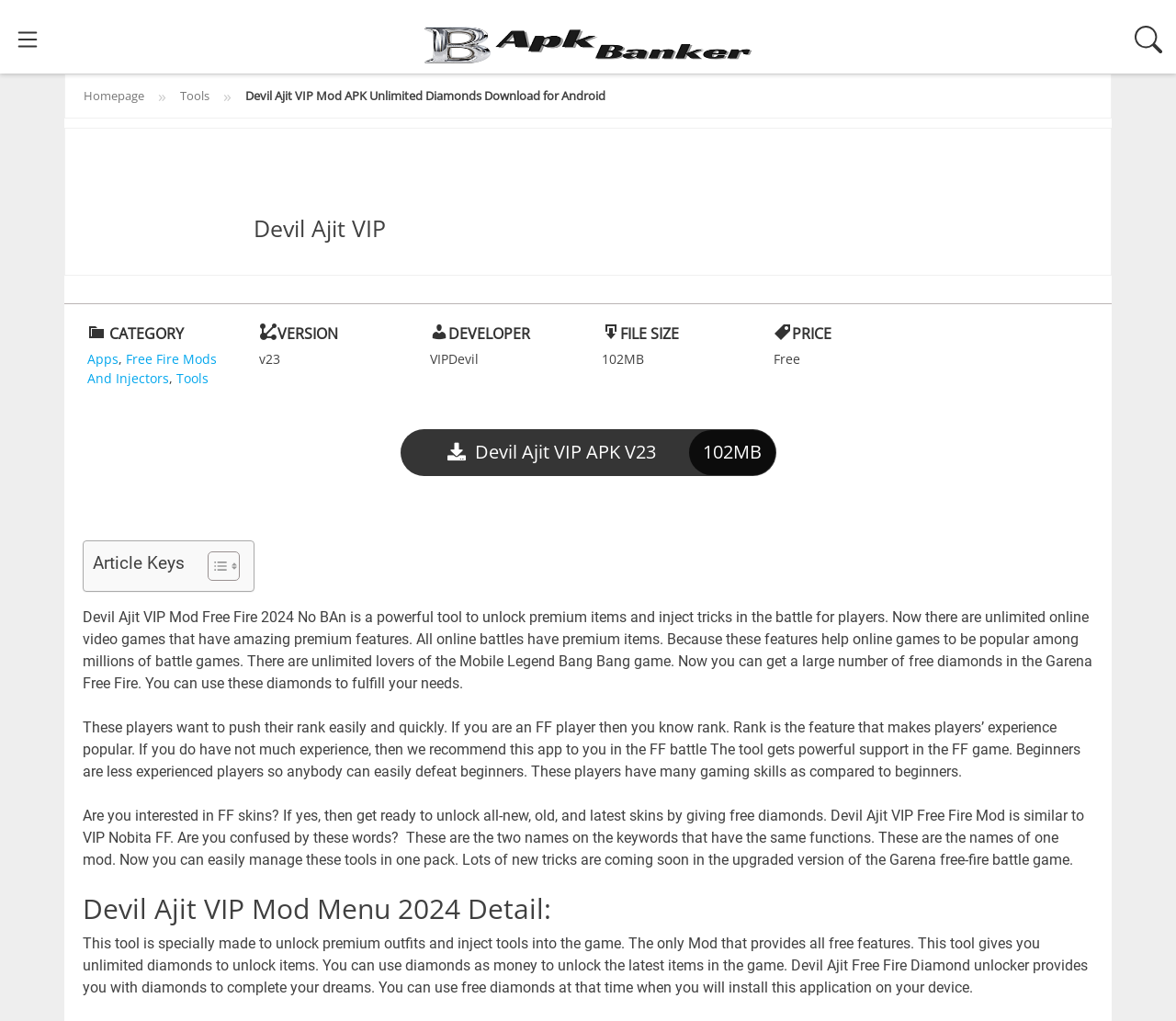Locate the bounding box coordinates of the clickable element to fulfill the following instruction: "Search for something". Provide the coordinates as four float numbers between 0 and 1 in the format [left, top, right, bottom].

[0.965, 0.017, 0.988, 0.054]